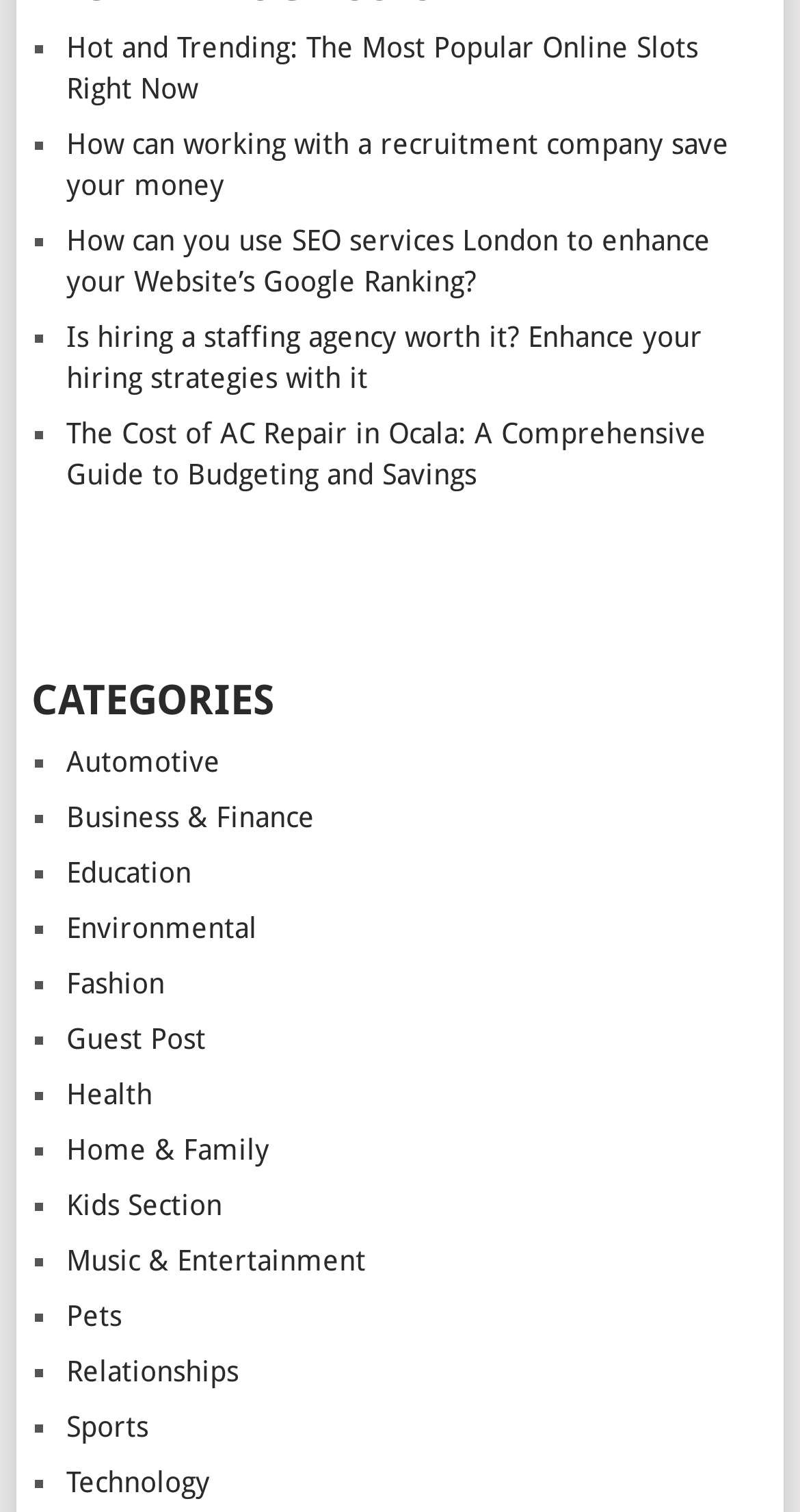What is the first article listed on this webpage?
Based on the image content, provide your answer in one word or a short phrase.

Hot and Trending: The Most Popular Online Slots Right Now